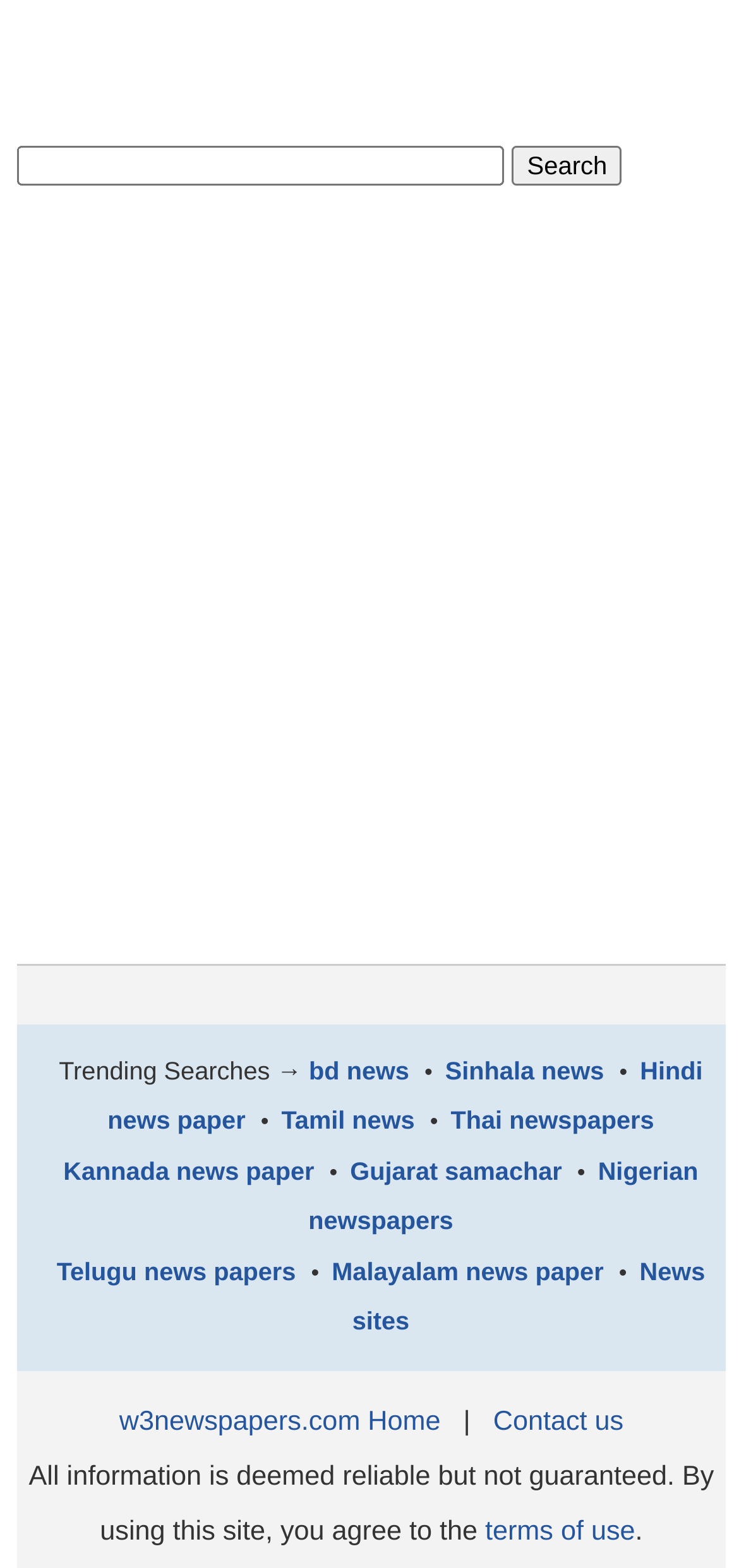Provide a short, one-word or phrase answer to the question below:
How many links are there in the webpage?

13